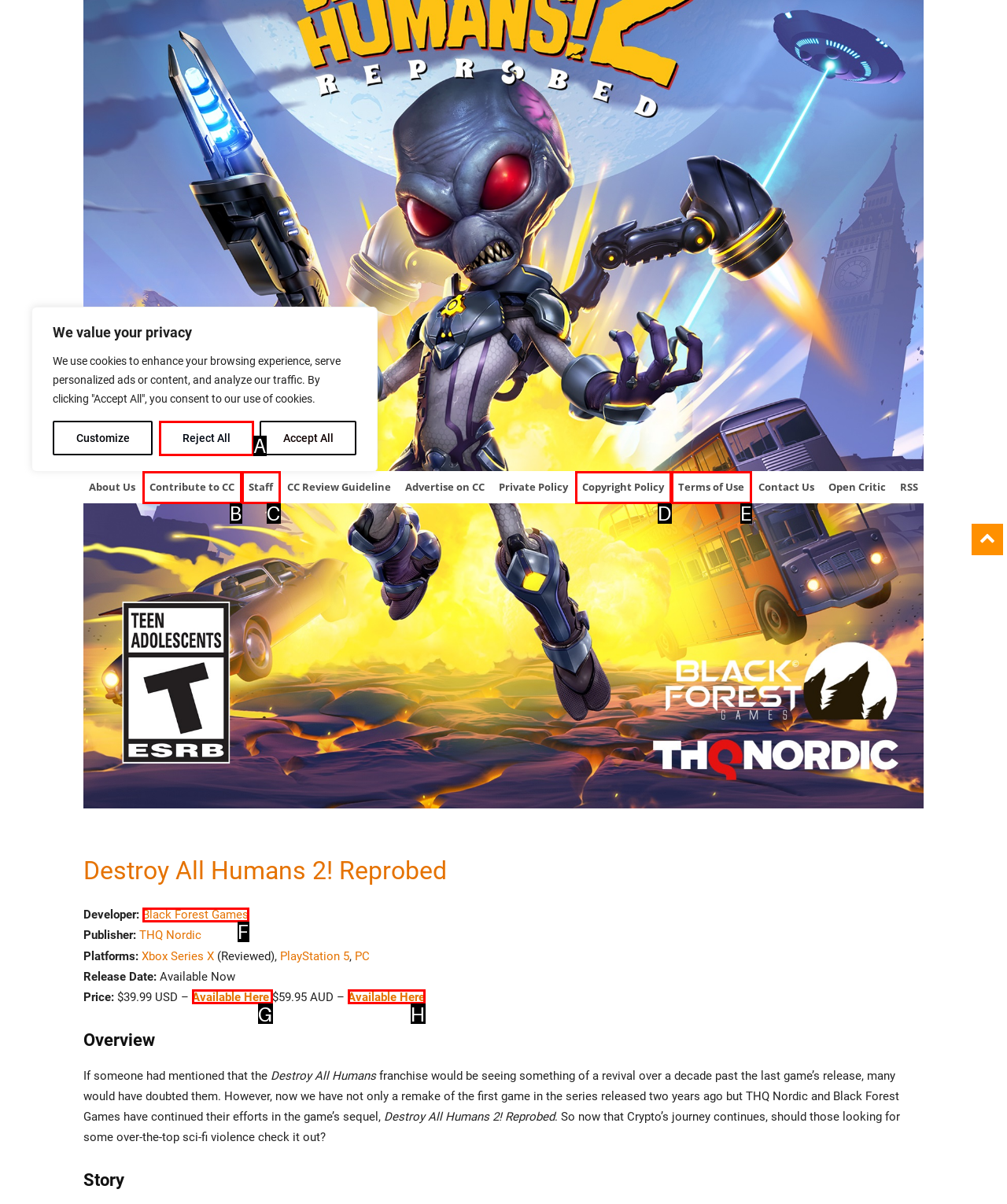Select the option that aligns with the description: Staff
Respond with the letter of the correct choice from the given options.

C